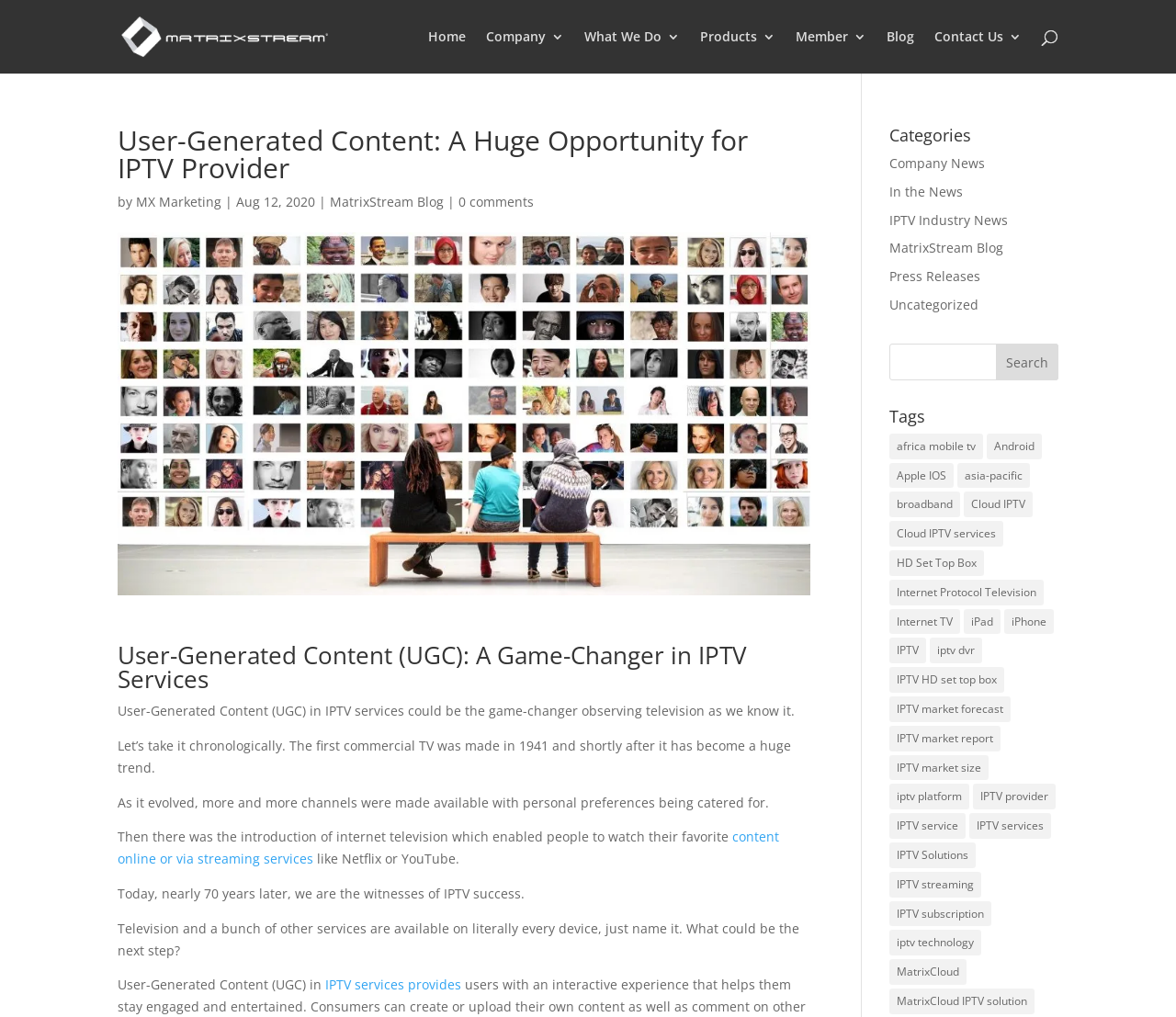Identify and provide the title of the webpage.

User-Generated Content: A Huge Opportunity for IPTV Provider